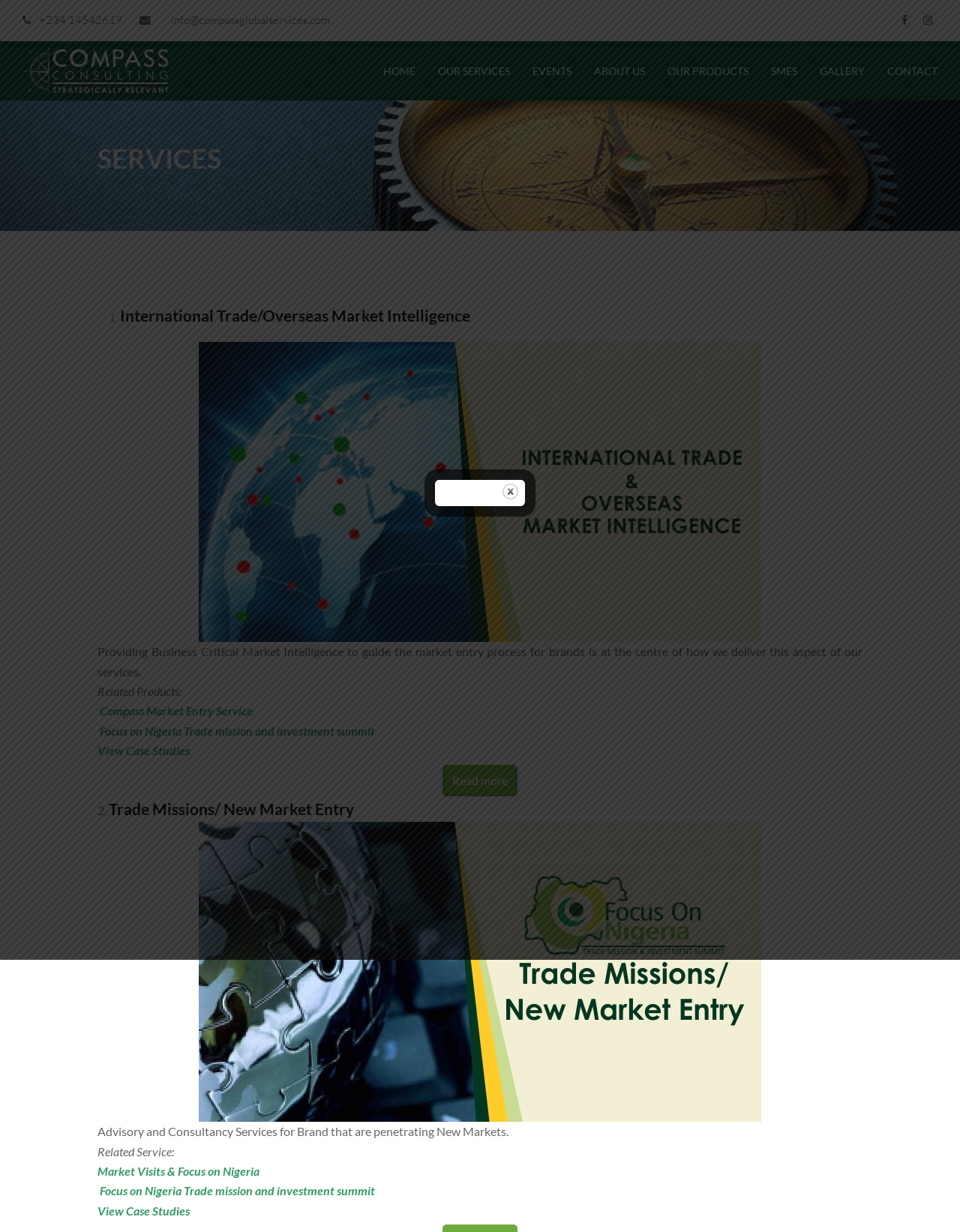From the webpage screenshot, predict the bounding box coordinates (top-left x, top-left y, bottom-right x, bottom-right y) for the UI element described here: Our Services

[0.445, 0.043, 0.543, 0.073]